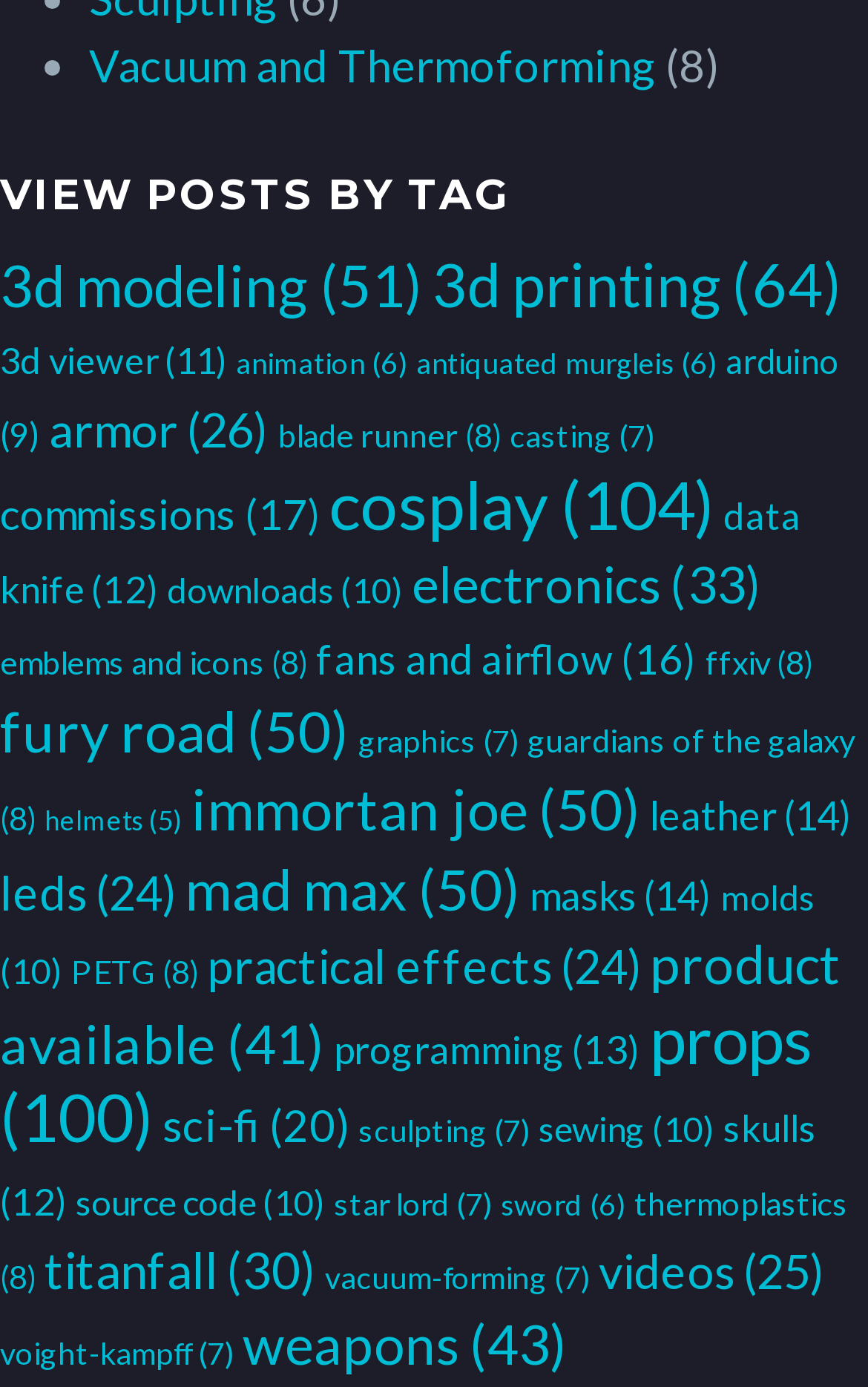Answer this question in one word or a short phrase: What is the first tag listed on the webpage?

3d modeling